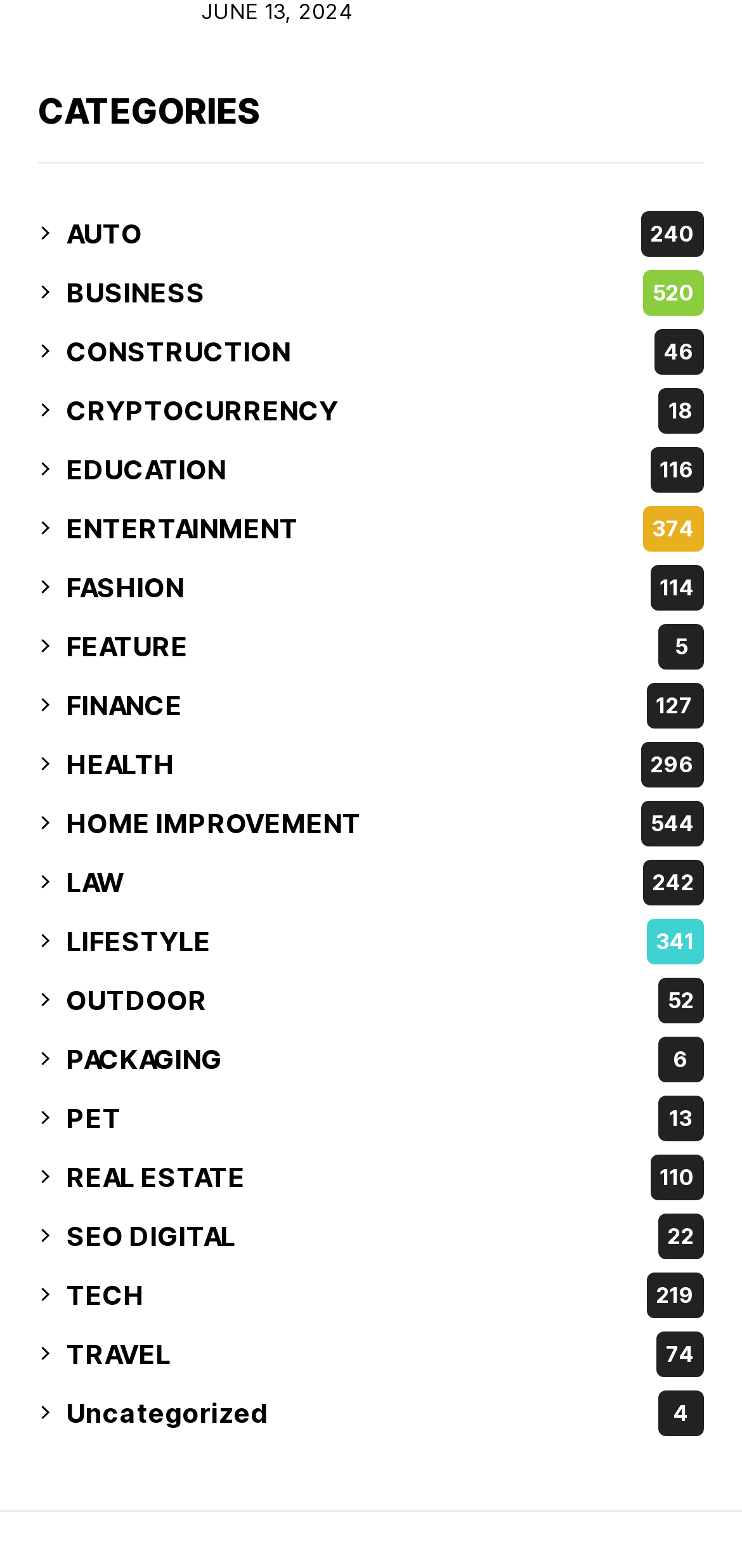How many categories are listed?
Carefully analyze the image and provide a thorough answer to the question.

I counted the number of links under the 'CATEGORIES' heading, and there are 28 links, each representing a category.